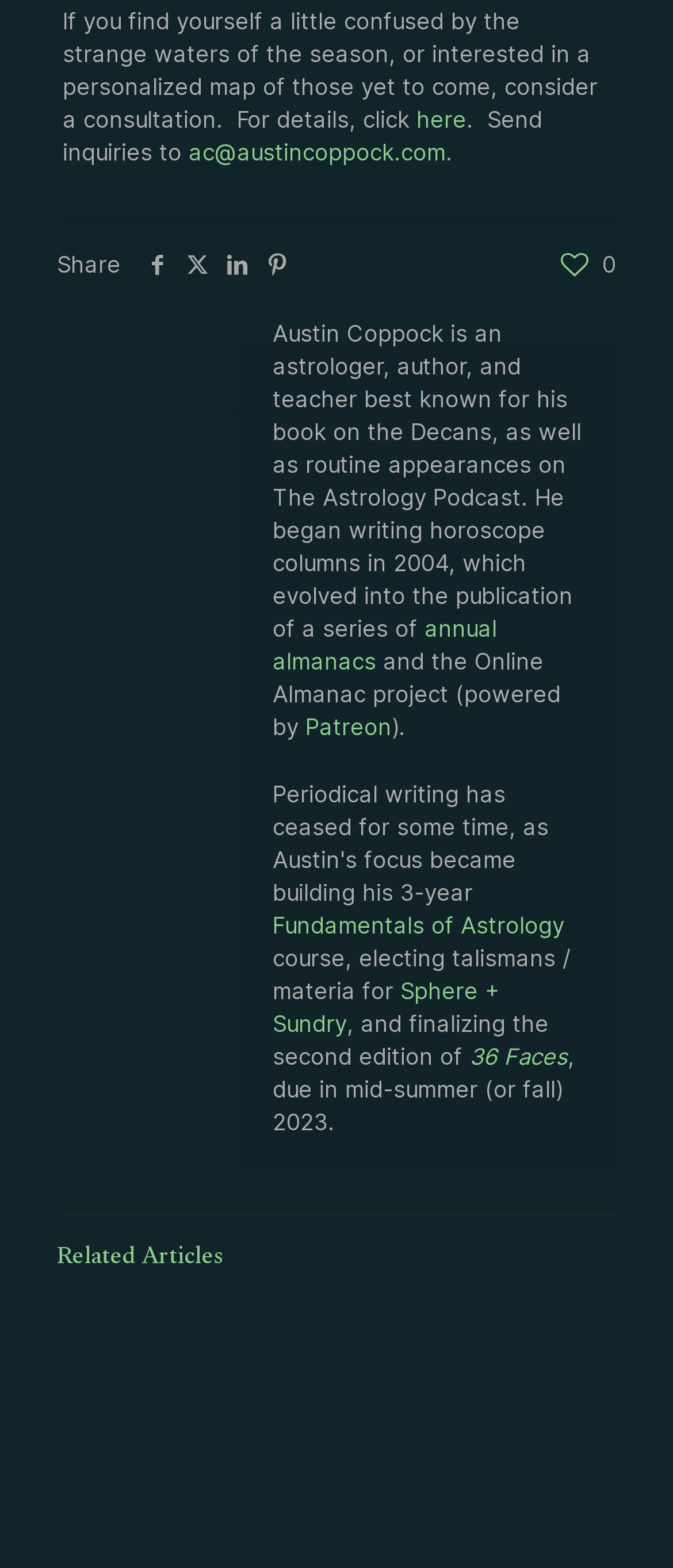How can one send inquiries to Austin Coppock?
Please answer the question with a detailed response using the information from the screenshot.

The webpage provides an email address, 'ac@austincoppock.com', where one can send inquiries to Austin Coppock.